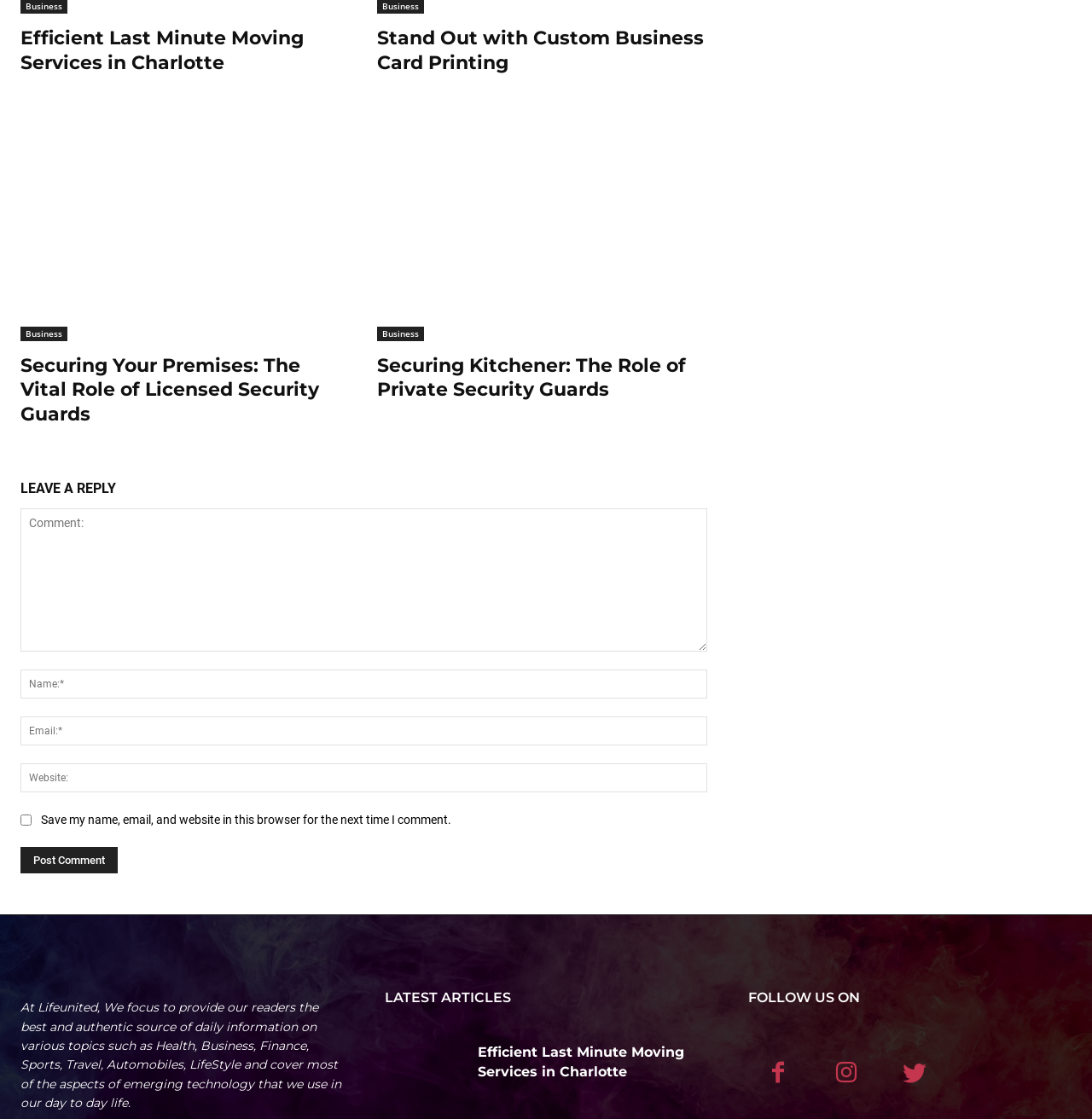Give a one-word or phrase response to the following question: What social media platforms can users follow the website on?

Three platforms